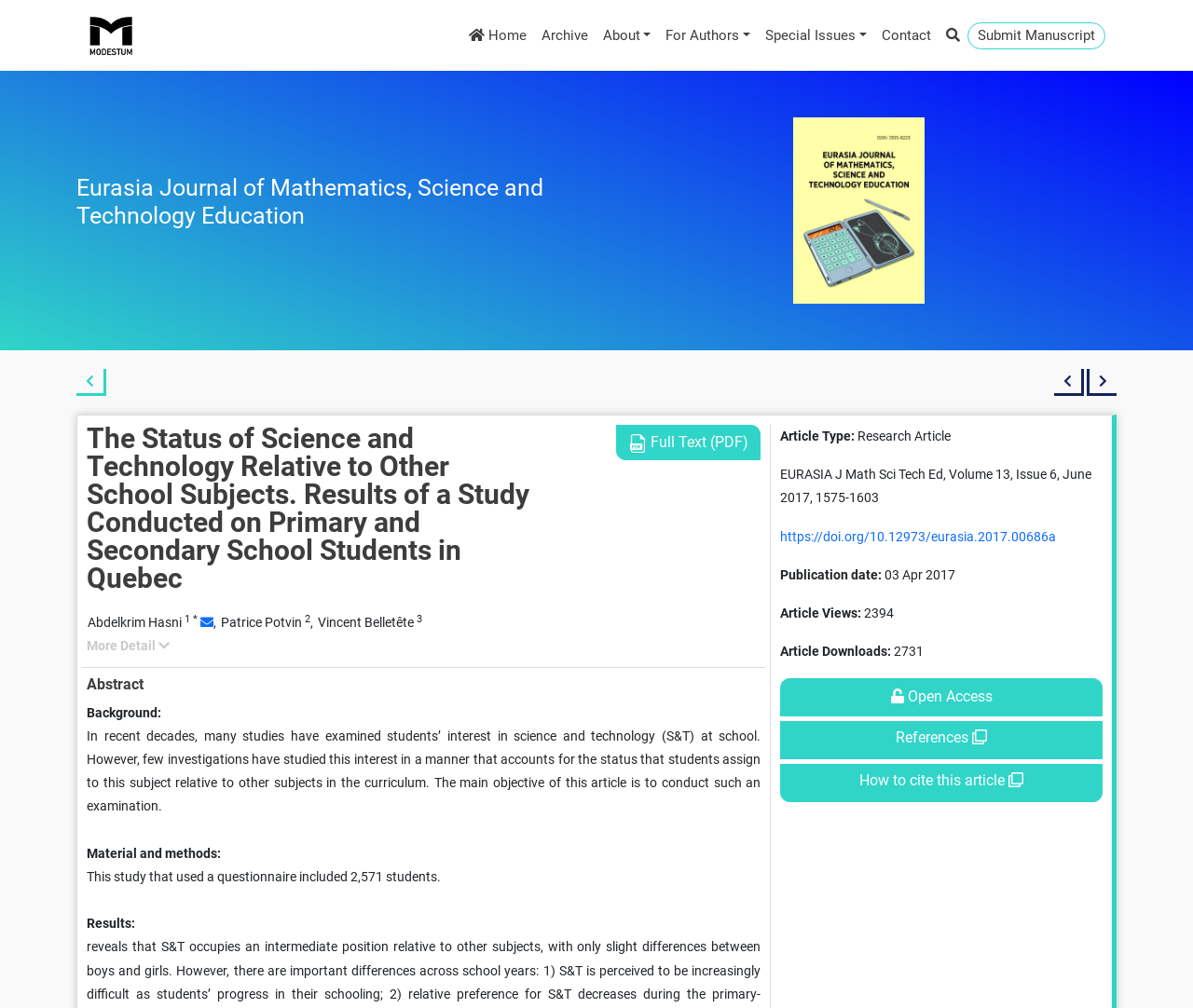Determine the bounding box coordinates of the region I should click to achieve the following instruction: "View full text in PDF". Ensure the bounding box coordinates are four float numbers between 0 and 1, i.e., [left, top, right, bottom].

[0.517, 0.421, 0.638, 0.457]